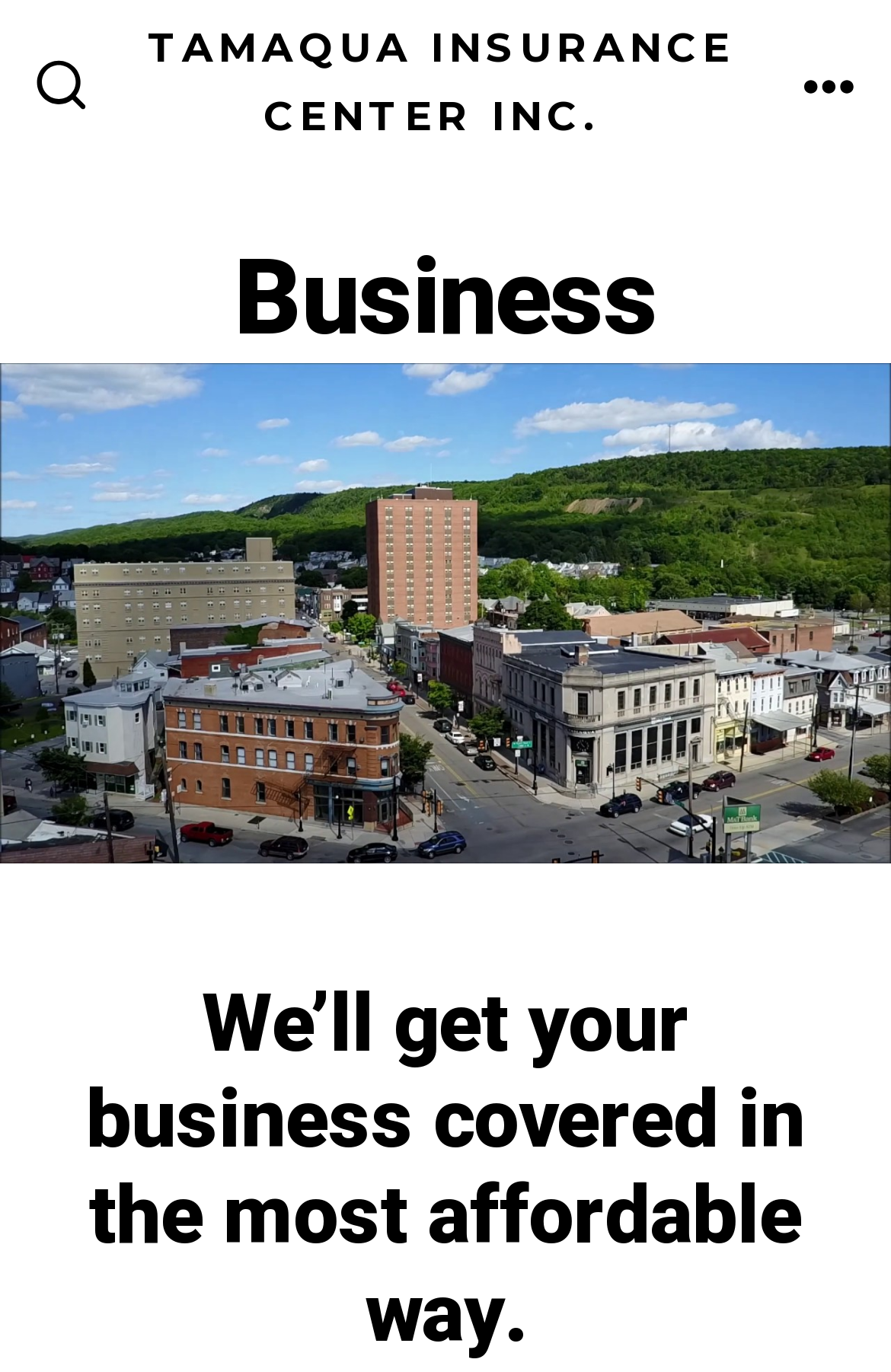Use a single word or phrase to answer this question: 
What type of image is at the top left?

Logo